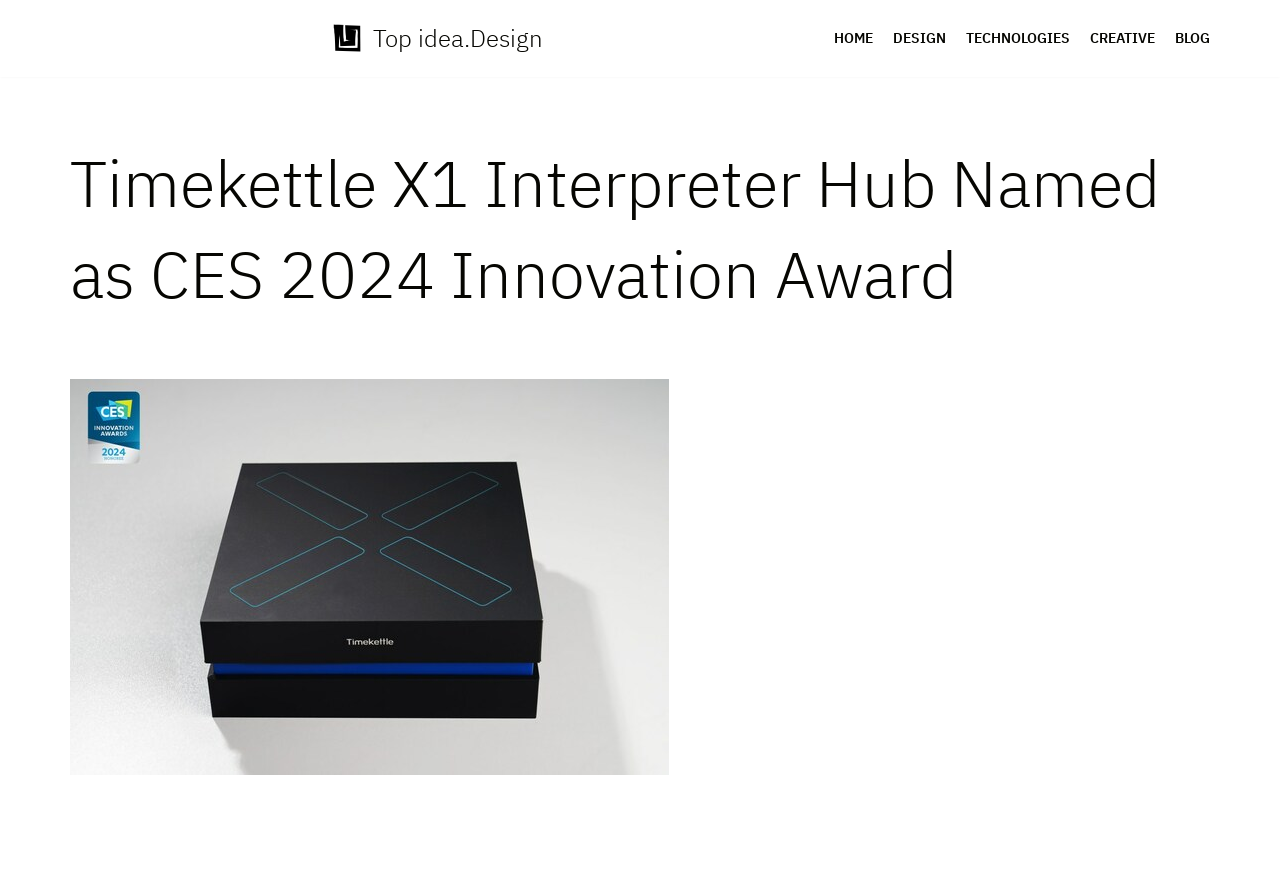Provide the bounding box coordinates of the HTML element described by the text: "Top idea.Design". The coordinates should be in the format [left, top, right, bottom] with values between 0 and 1.

[0.259, 0.02, 0.424, 0.066]